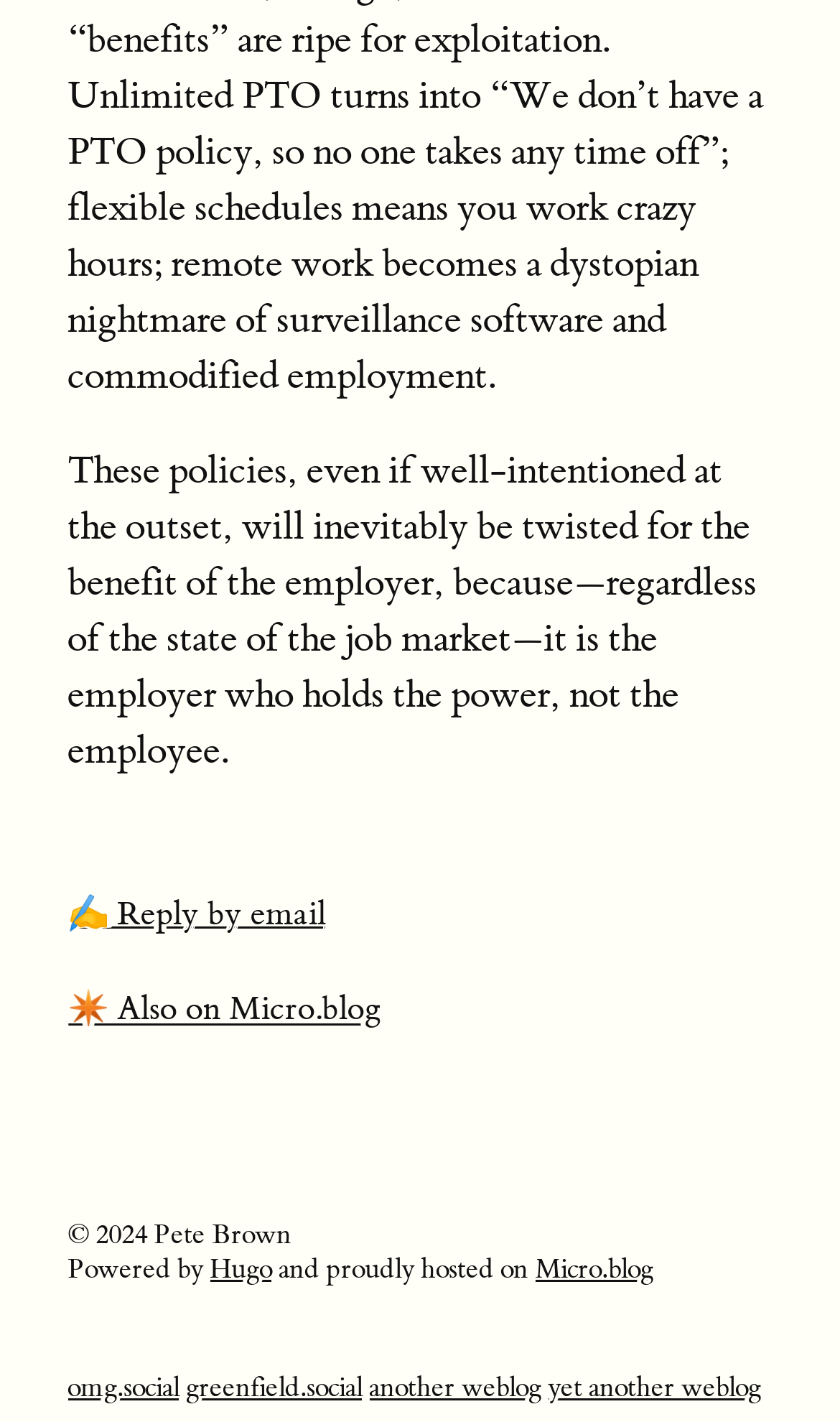Please determine the bounding box coordinates of the section I need to click to accomplish this instruction: "View also on Micro.blog".

[0.08, 0.695, 0.454, 0.724]